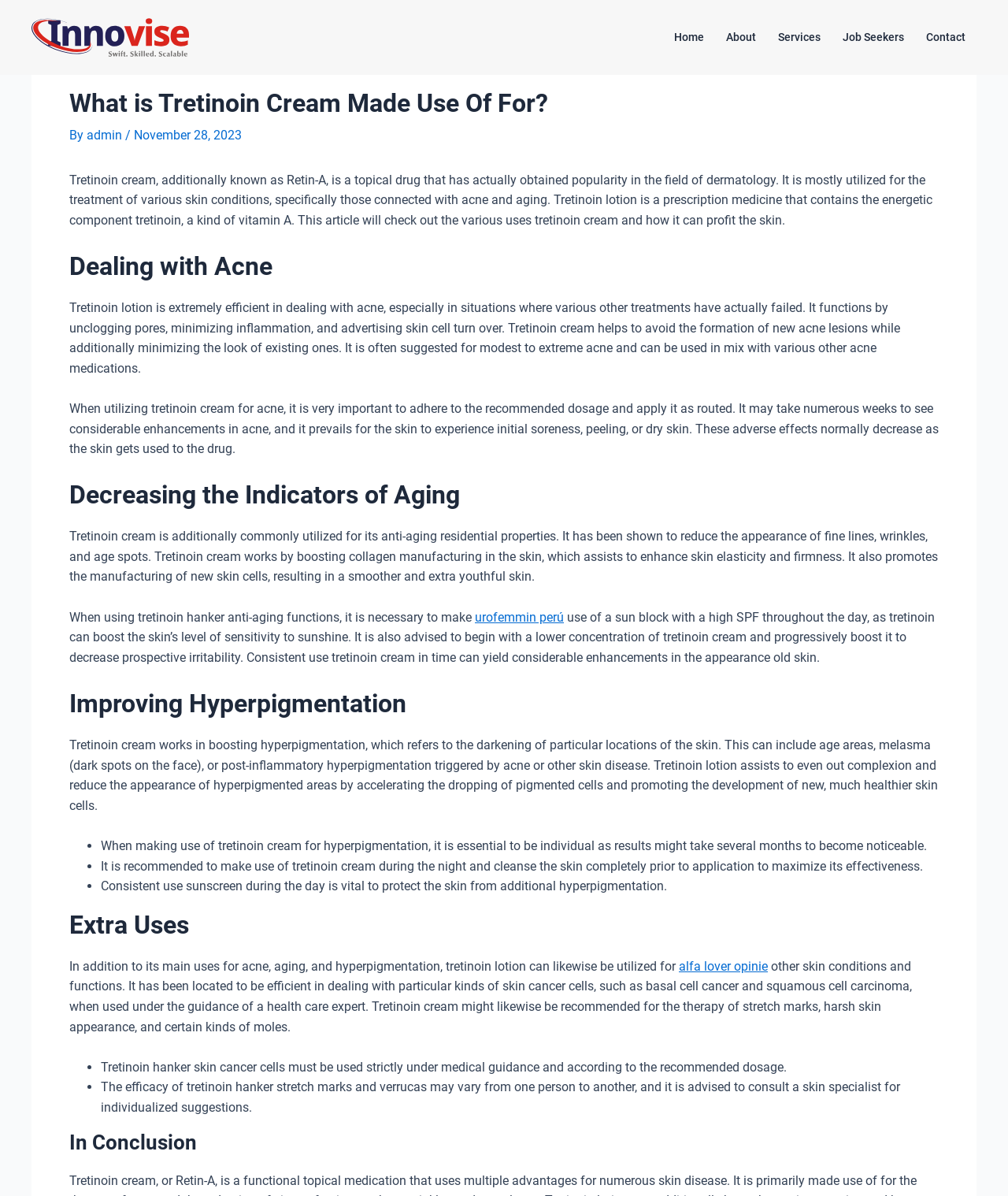Find and provide the bounding box coordinates for the UI element described here: "urofemmin perú". The coordinates should be given as four float numbers between 0 and 1: [left, top, right, bottom].

[0.471, 0.51, 0.559, 0.522]